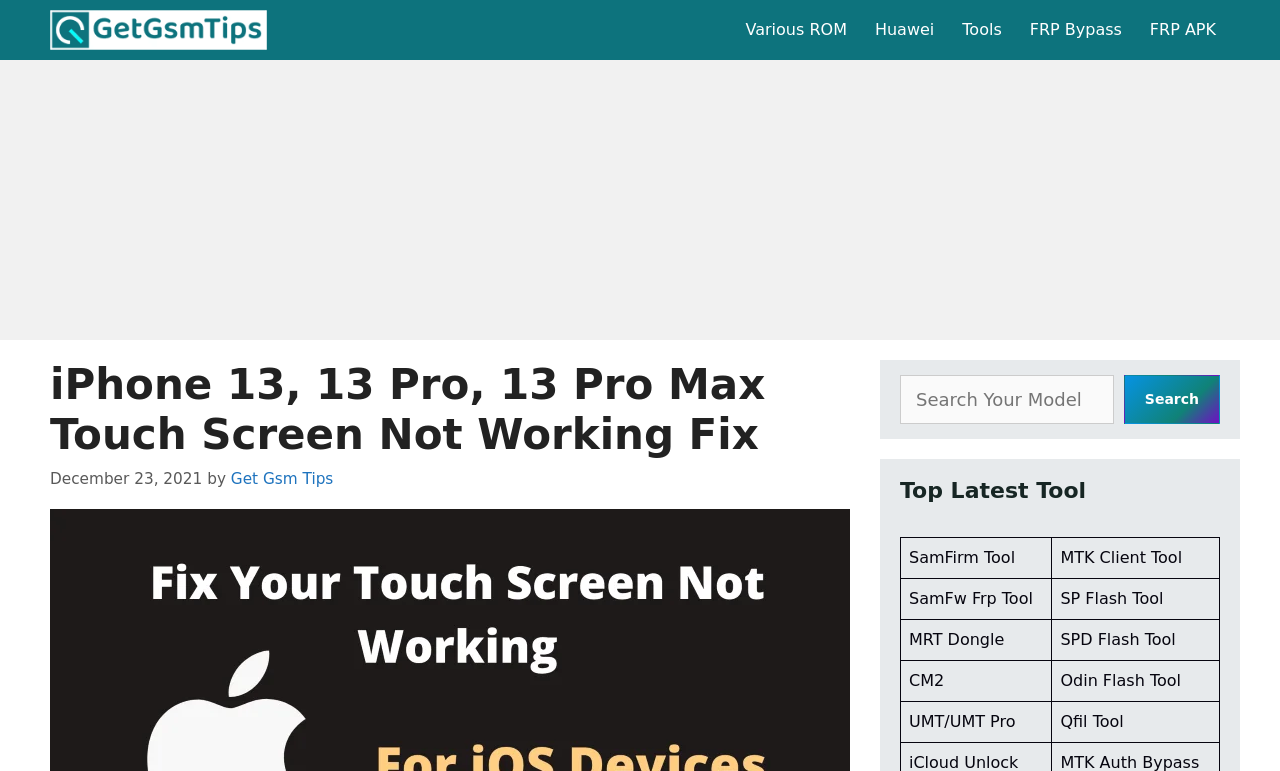Please give a succinct answer to the question in one word or phrase:
How many tools are listed?

8